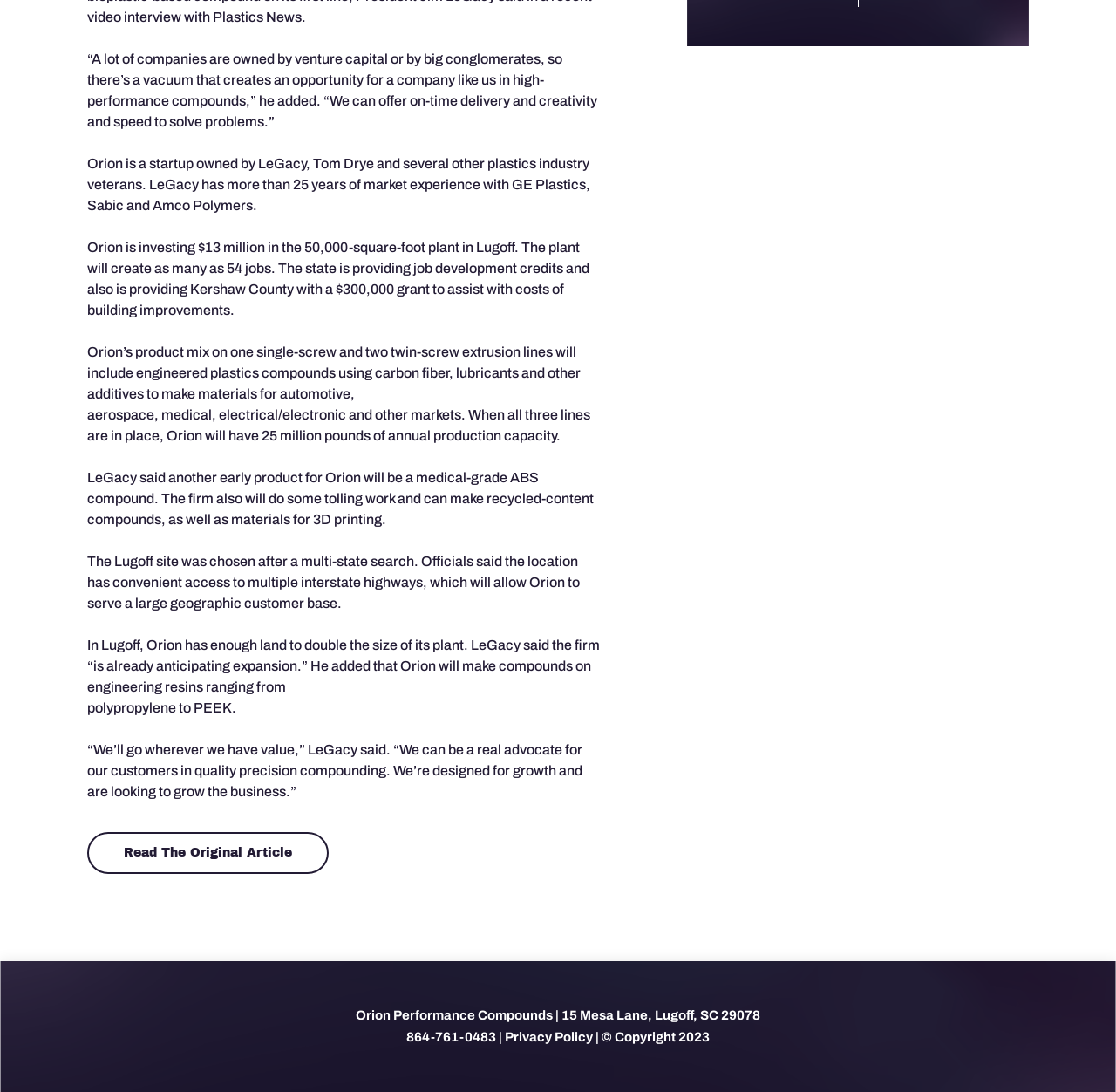Predict the bounding box of the UI element based on this description: "Privacy Policy".

[0.452, 0.944, 0.531, 0.956]